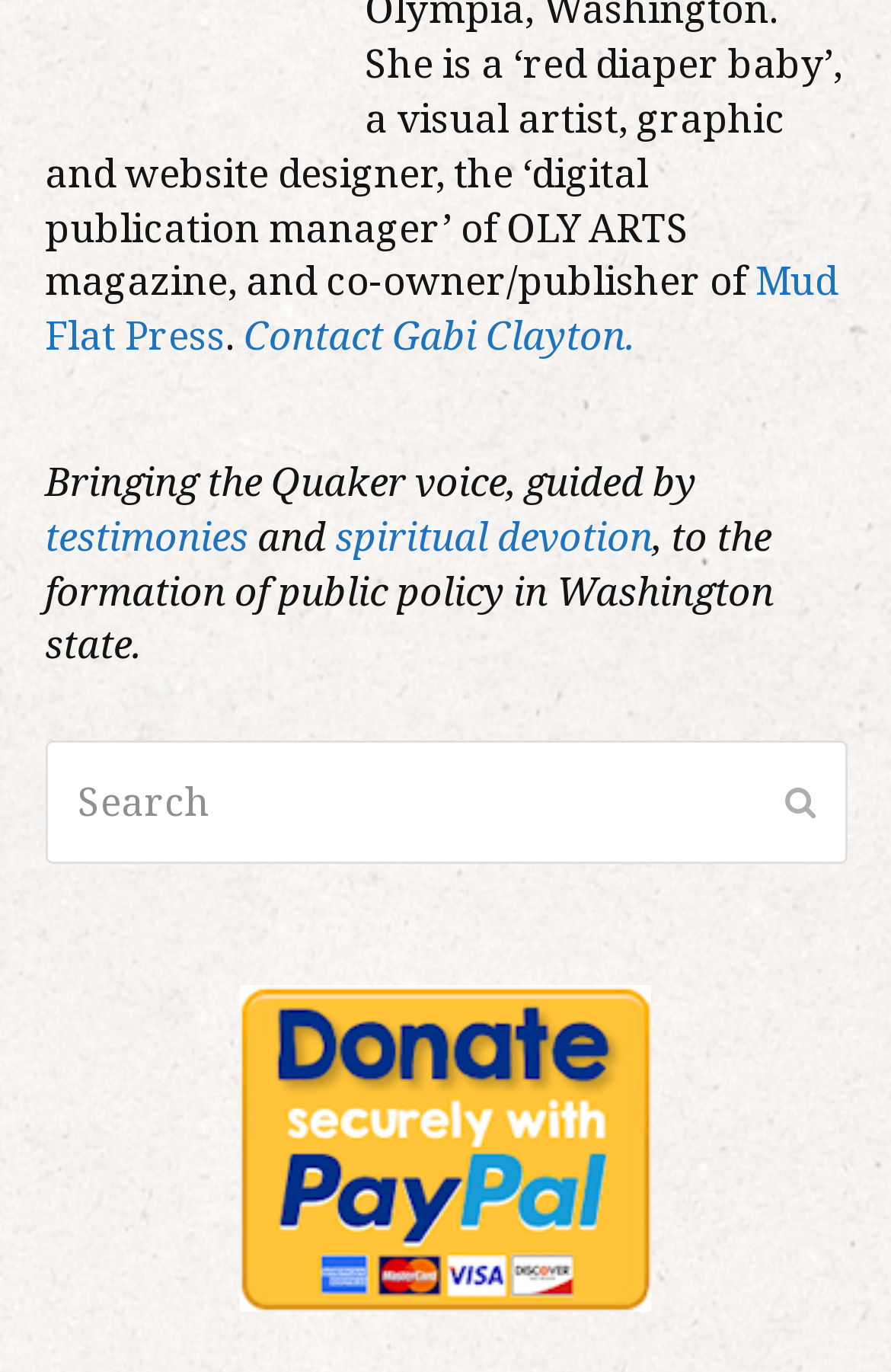Please provide a brief answer to the following inquiry using a single word or phrase:
What is the theme of the website?

Quaker voice and public policy